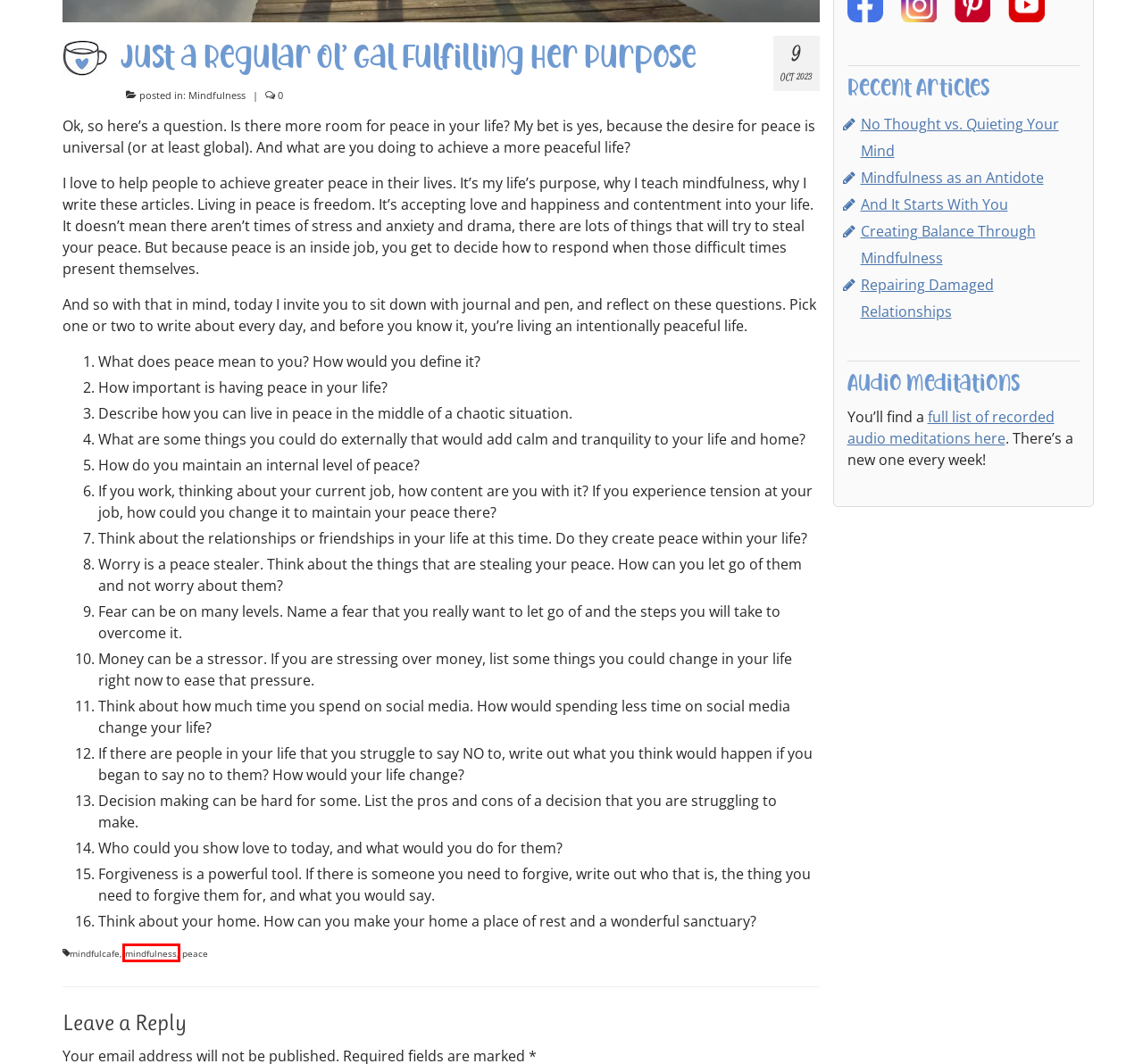You have a screenshot of a webpage with a red bounding box highlighting a UI element. Your task is to select the best webpage description that corresponds to the new webpage after clicking the element. Here are the descriptions:
A. Mindfulness as an Antidote – Mindful Café
B. mindfulness – Mindful Café
C. Guided Meditation Audio Recordings – Mindful Café
D. No Thought vs. Quieting Your Mind – Mindful Café
E. And It Starts With You – Mindful Café
F. Creating Balance Through Mindfulness – Mindful Café
G. Mindfulness – Mindful Café
H. Repairing Damaged Relationships – Mindful Café

B